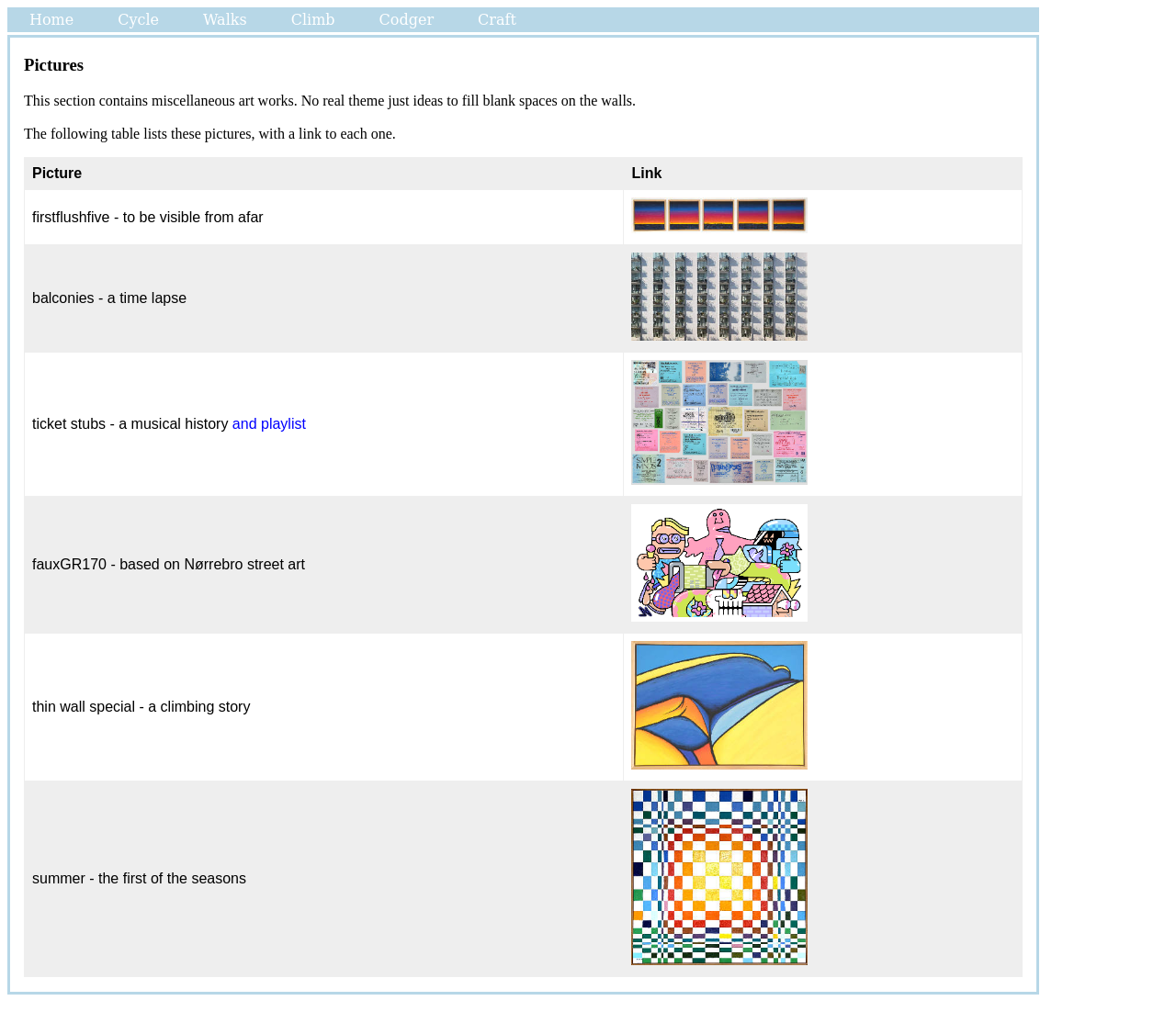Show the bounding box coordinates of the element that should be clicked to complete the task: "View the 'Pictures' section".

[0.02, 0.054, 0.869, 0.073]